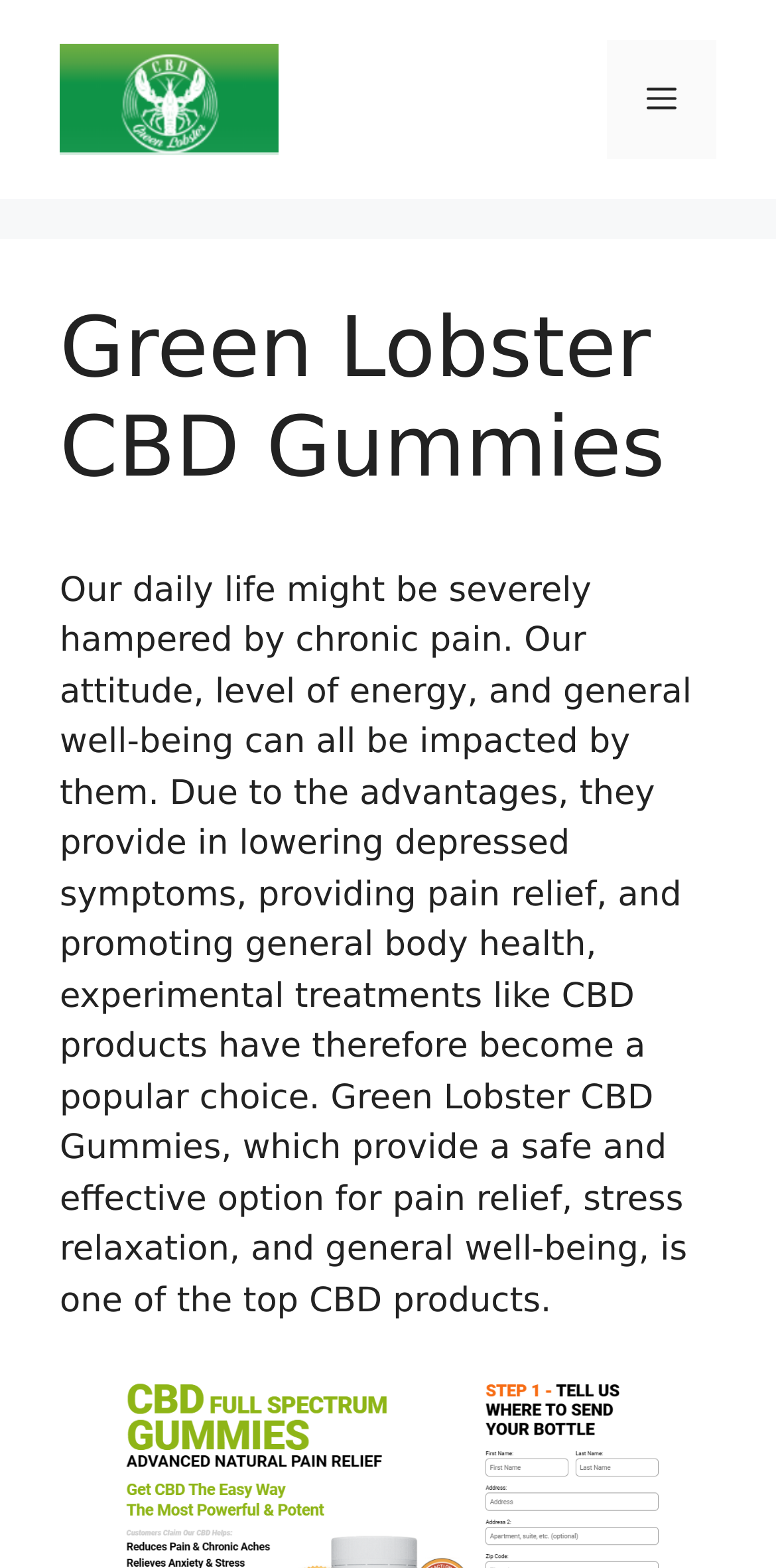Please find the main title text of this webpage.

Green Lobster CBD Gummies